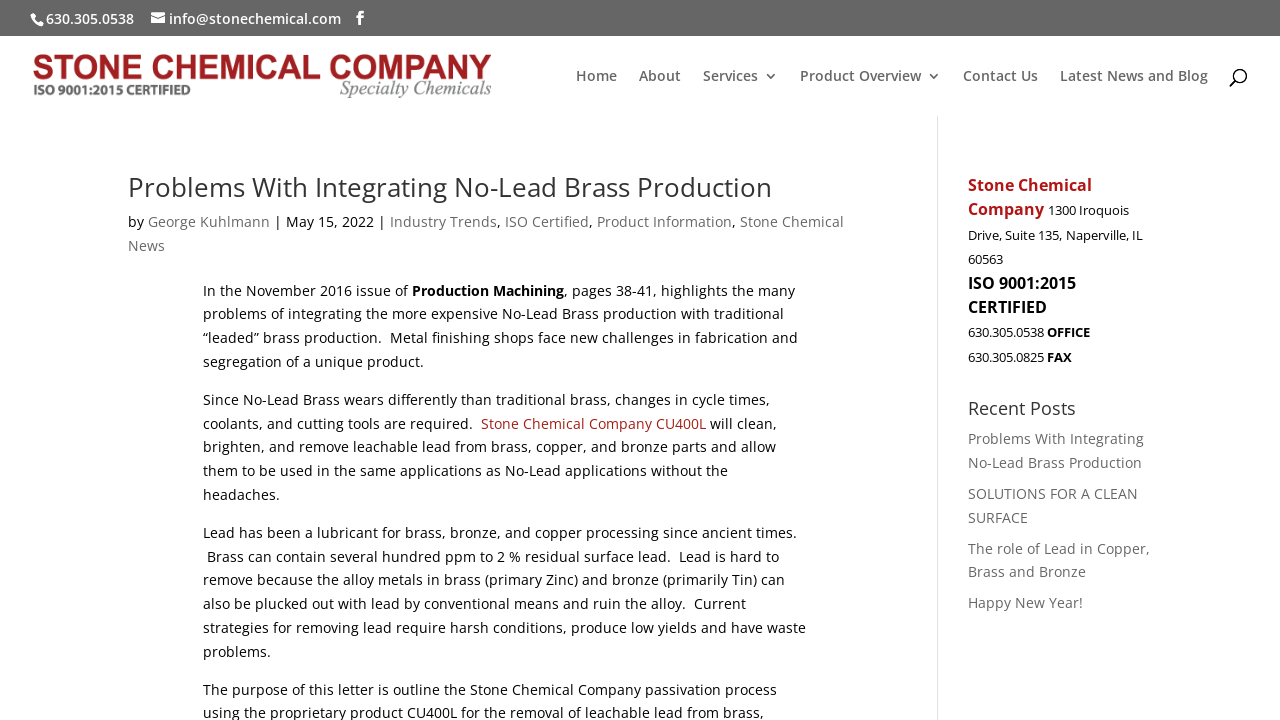Please reply with a single word or brief phrase to the question: 
How many recent posts are listed on the webpage?

4